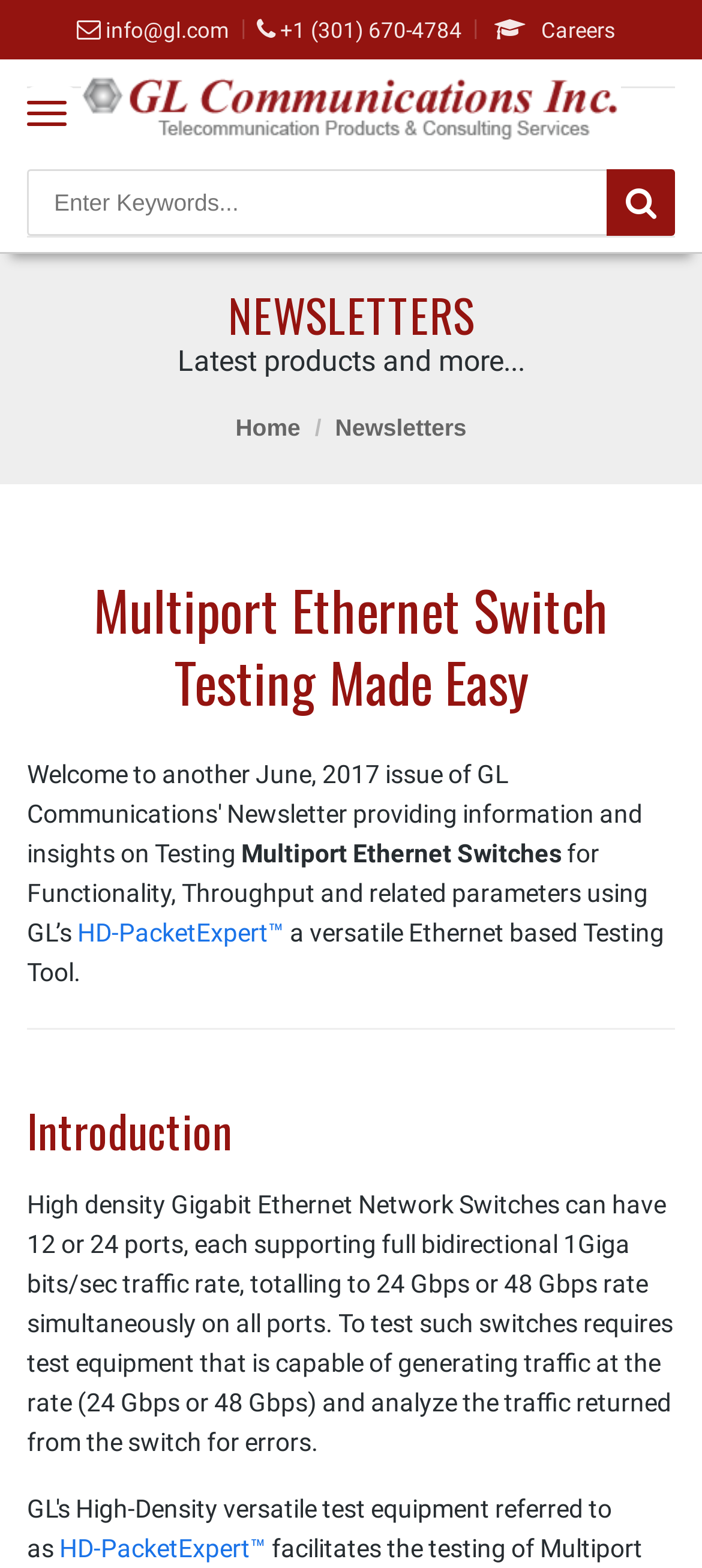Could you specify the bounding box coordinates for the clickable section to complete the following instruction: "search for keywords"?

[0.038, 0.108, 0.864, 0.15]